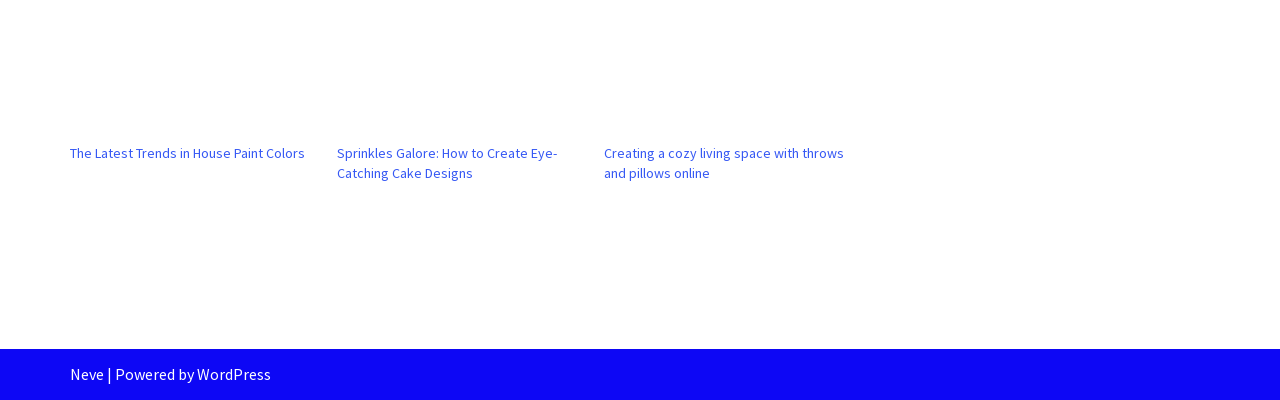Determine the bounding box coordinates for the area that should be clicked to carry out the following instruction: "Visit Neve's website".

[0.055, 0.909, 0.081, 0.959]